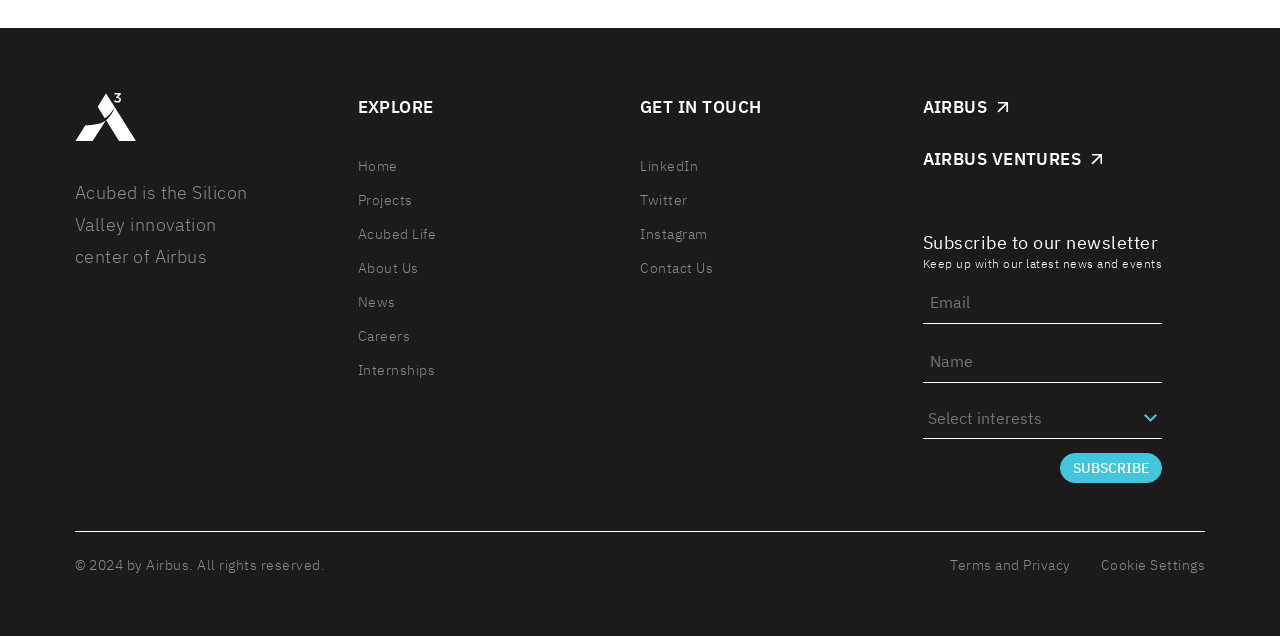Determine the bounding box coordinates of the target area to click to execute the following instruction: "View 'Terms and Privacy'."

[0.742, 0.875, 0.836, 0.903]